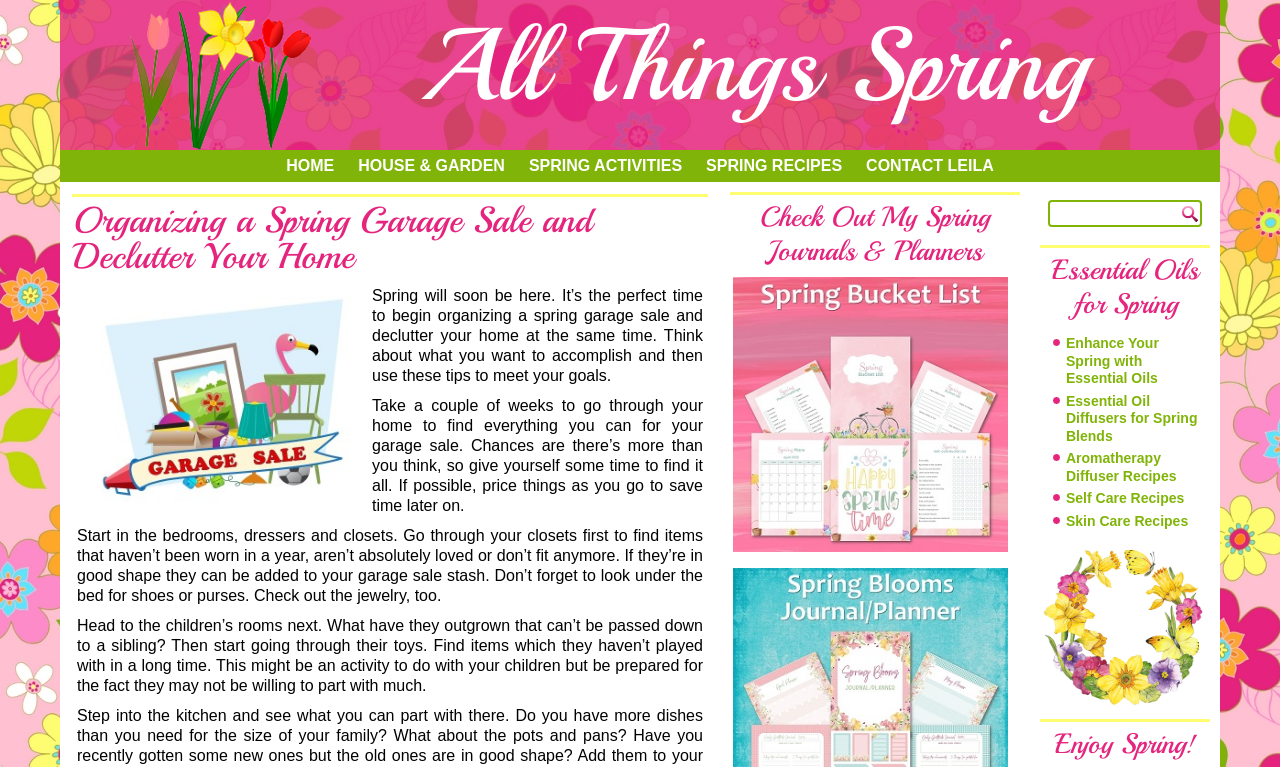Find the bounding box coordinates of the element to click in order to complete this instruction: "Enter text in the search box". The bounding box coordinates must be four float numbers between 0 and 1, denoted as [left, top, right, bottom].

[0.819, 0.261, 0.939, 0.296]